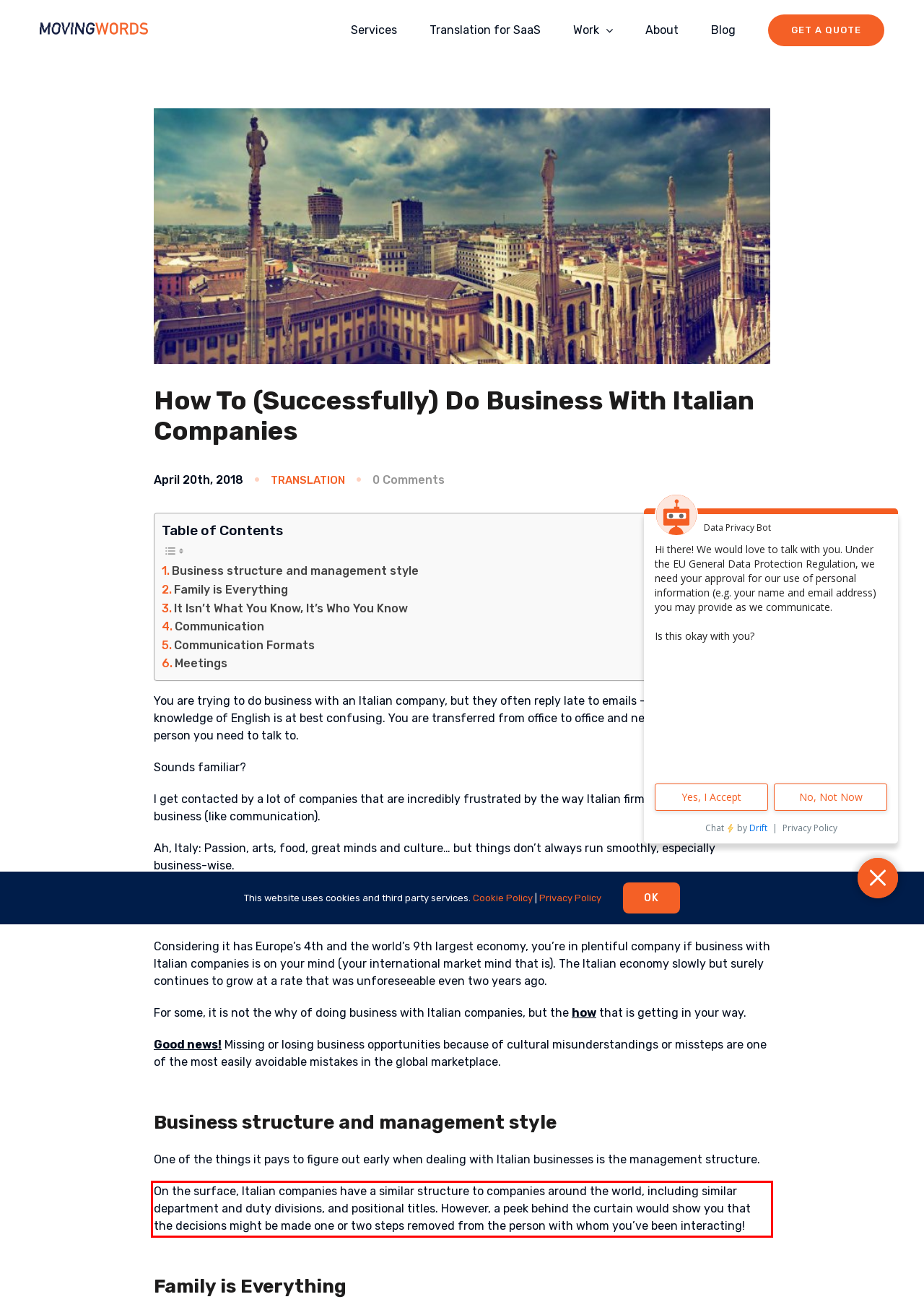You are presented with a webpage screenshot featuring a red bounding box. Perform OCR on the text inside the red bounding box and extract the content.

On the surface, Italian companies have a similar structure to companies around the world, including similar department and duty divisions, and positional titles. However, a peek behind the curtain would show you that the decisions might be made one or two steps removed from the person with whom you’ve been interacting!